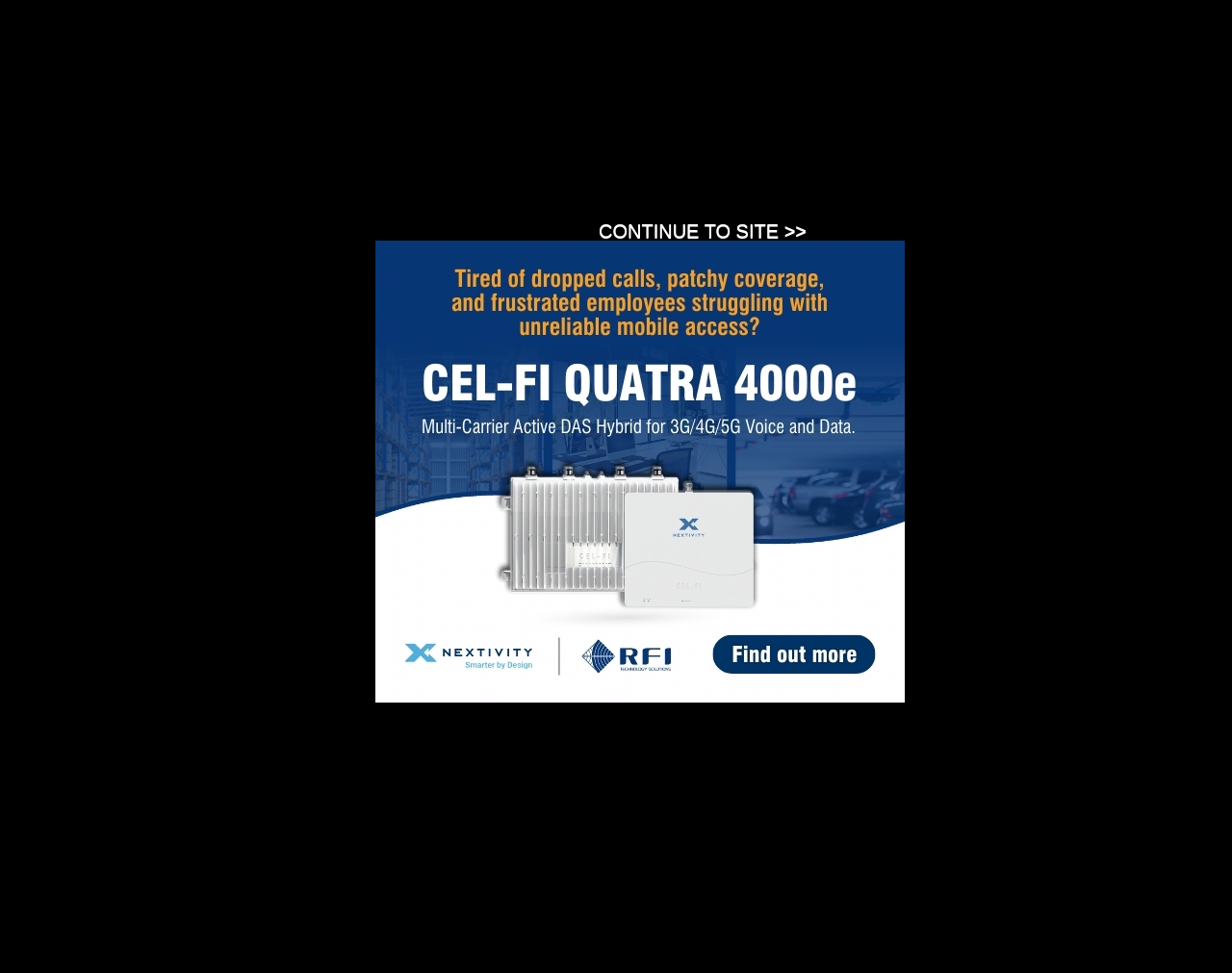Identify the bounding box coordinates of the region that needs to be clicked to carry out this instruction: "Subscribe to the eNewsletter". Provide these coordinates as four float numbers ranging from 0 to 1, i.e., [left, top, right, bottom].

[0.69, 0.325, 0.828, 0.359]